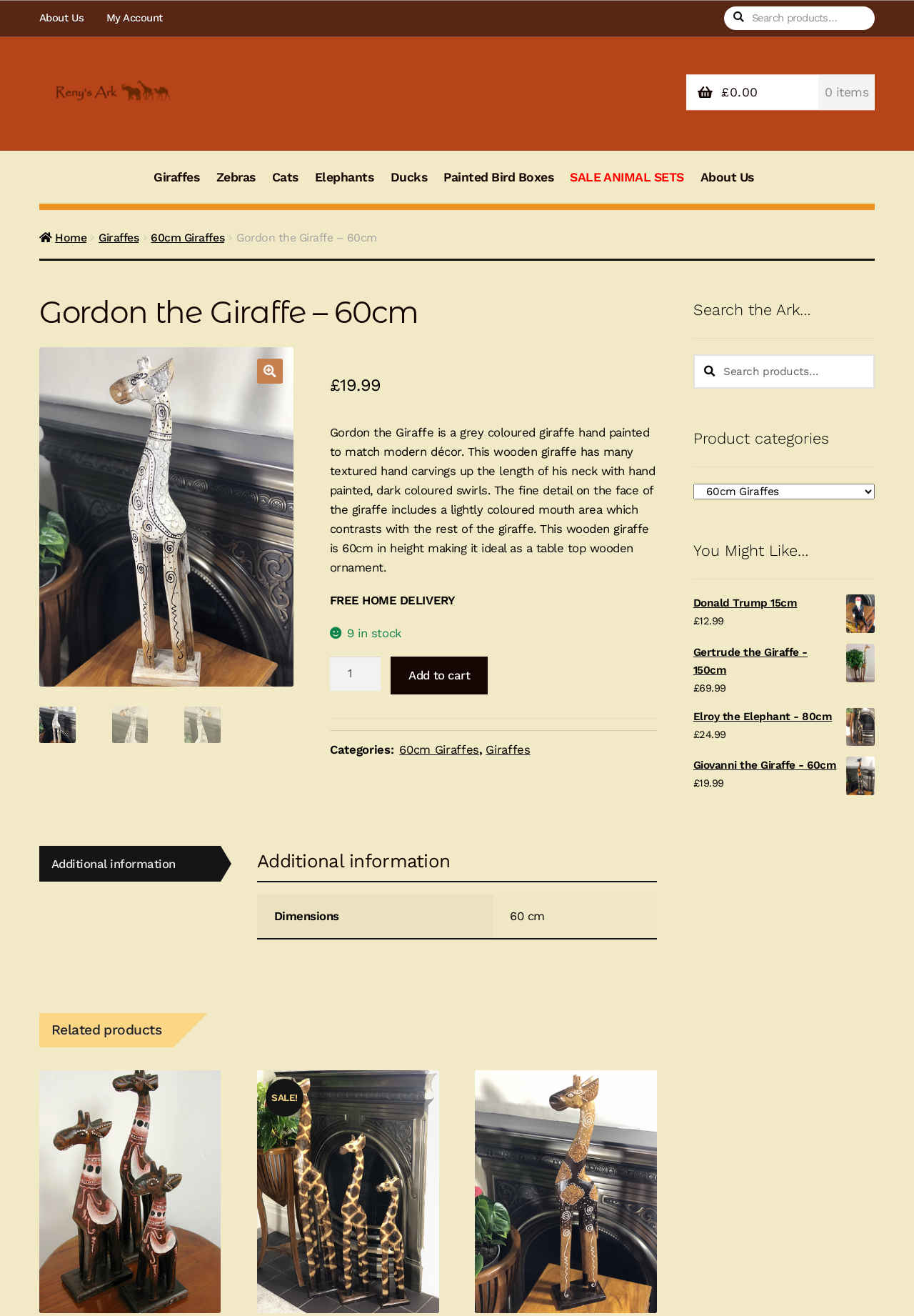Determine the webpage's heading and output its text content.

Gordon the Giraffe – 60cm